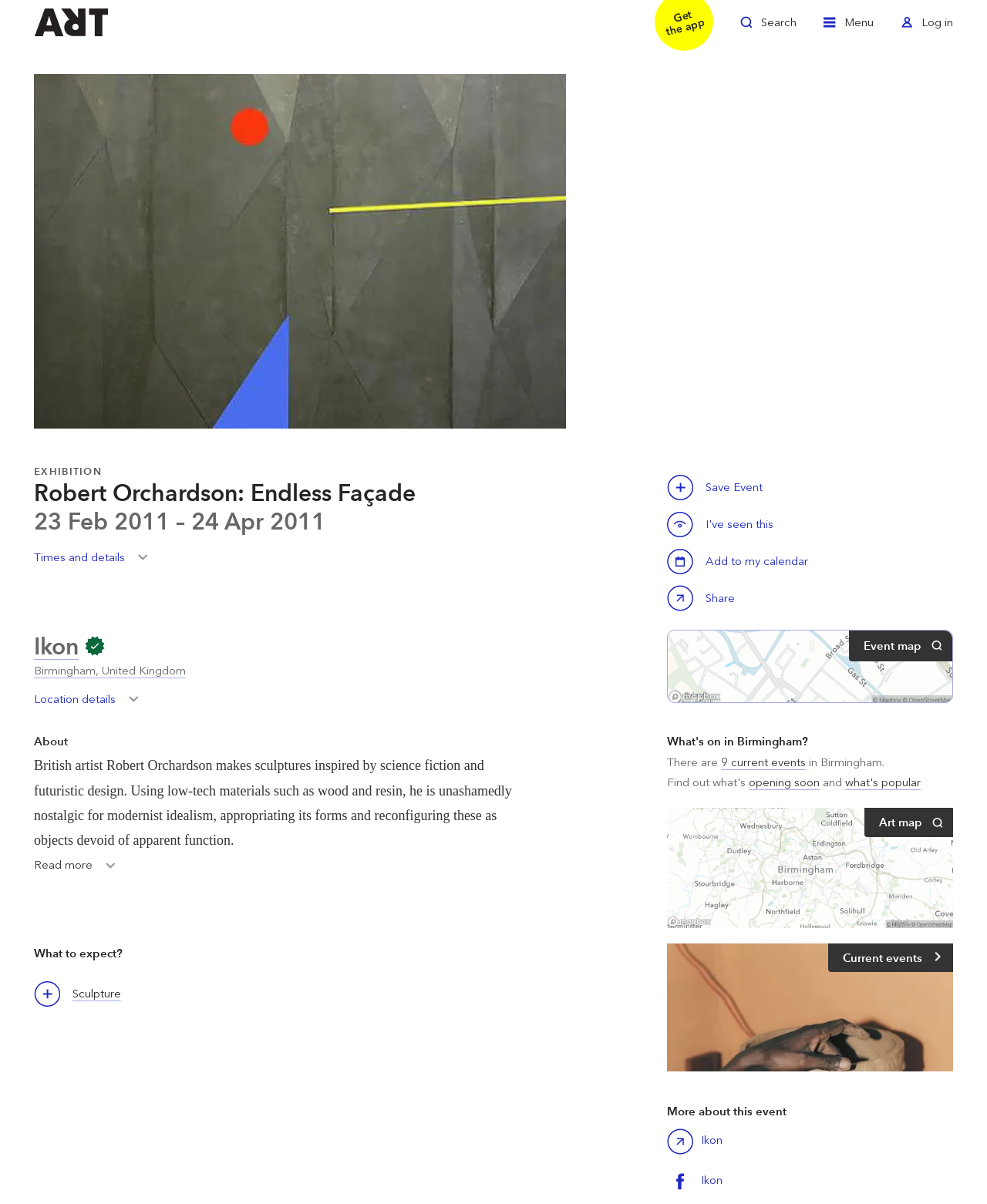What is the artist's inspiration for his sculptures?
Carefully examine the image and provide a detailed answer to the question.

The question asks for the inspiration behind the artist's sculptures. By reading the text 'British artist Robert Orchardson makes sculptures inspired by science fiction and futuristic design...', we can determine that the artist's inspiration comes from science fiction and futuristic design.